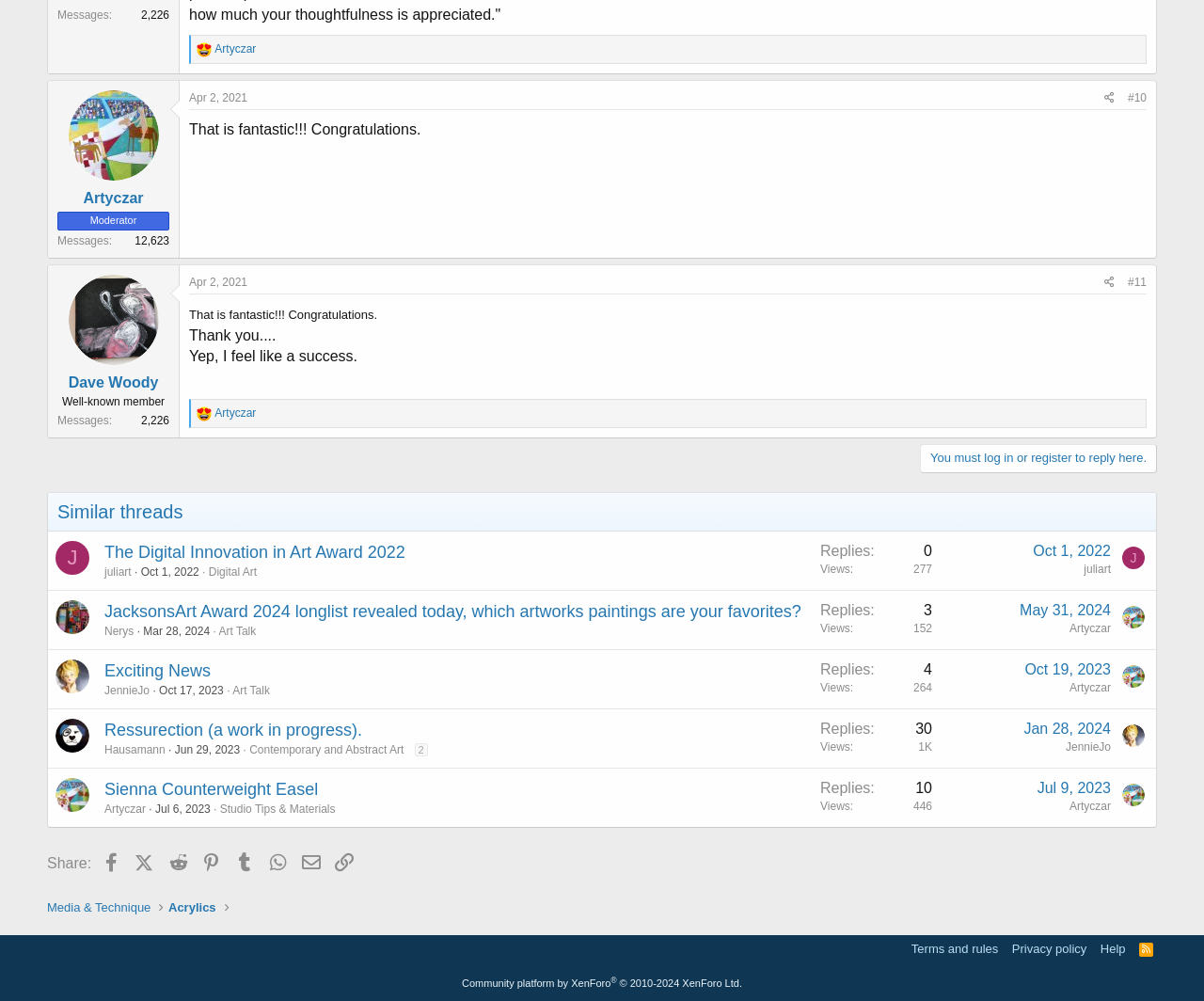Pinpoint the bounding box coordinates of the clickable element needed to complete the instruction: "Click on the 'Artyczar' link". The coordinates should be provided as four float numbers between 0 and 1: [left, top, right, bottom].

[0.057, 0.09, 0.132, 0.18]